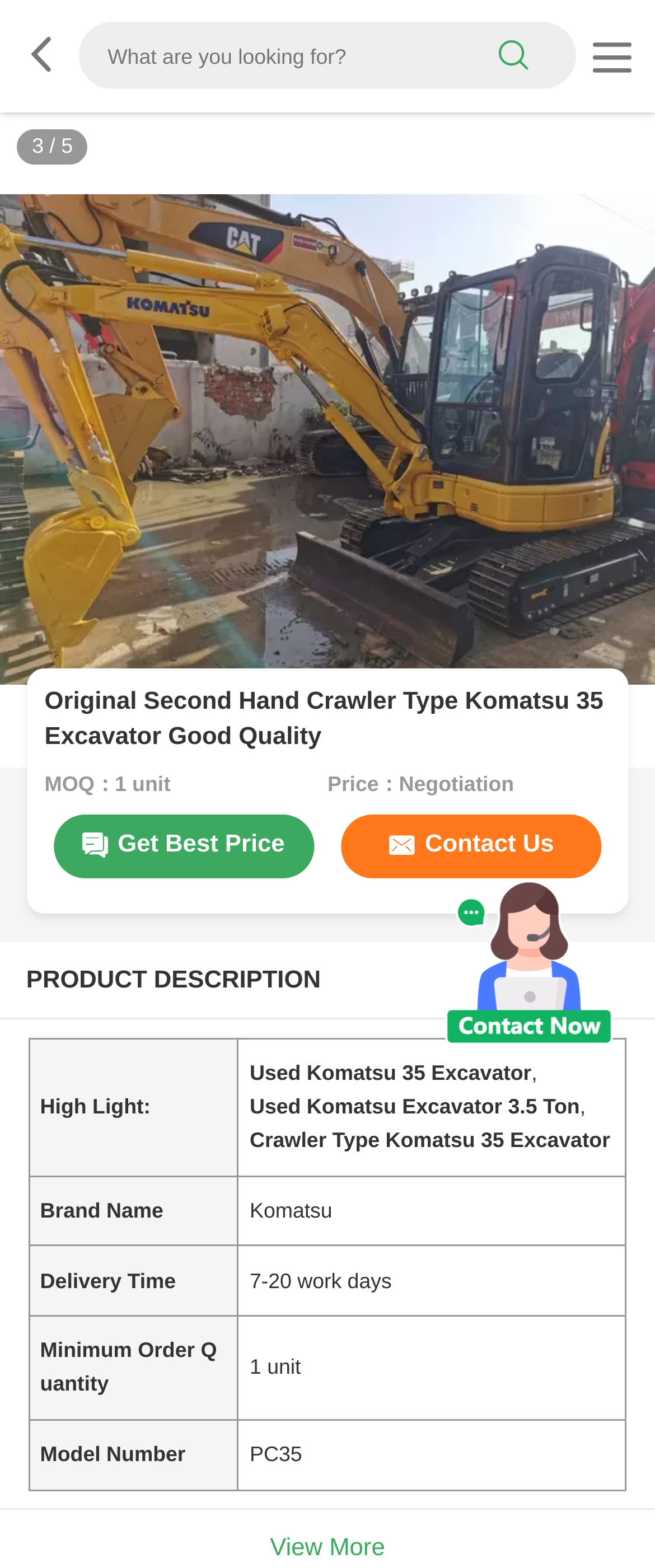Please provide a detailed answer to the question below by examining the image:
What is the model number of the excavator?

I found the answer in the table under the 'PRODUCT DESCRIPTION' section. In the row with the 'Model Number' label, the corresponding value is 'PC35'.